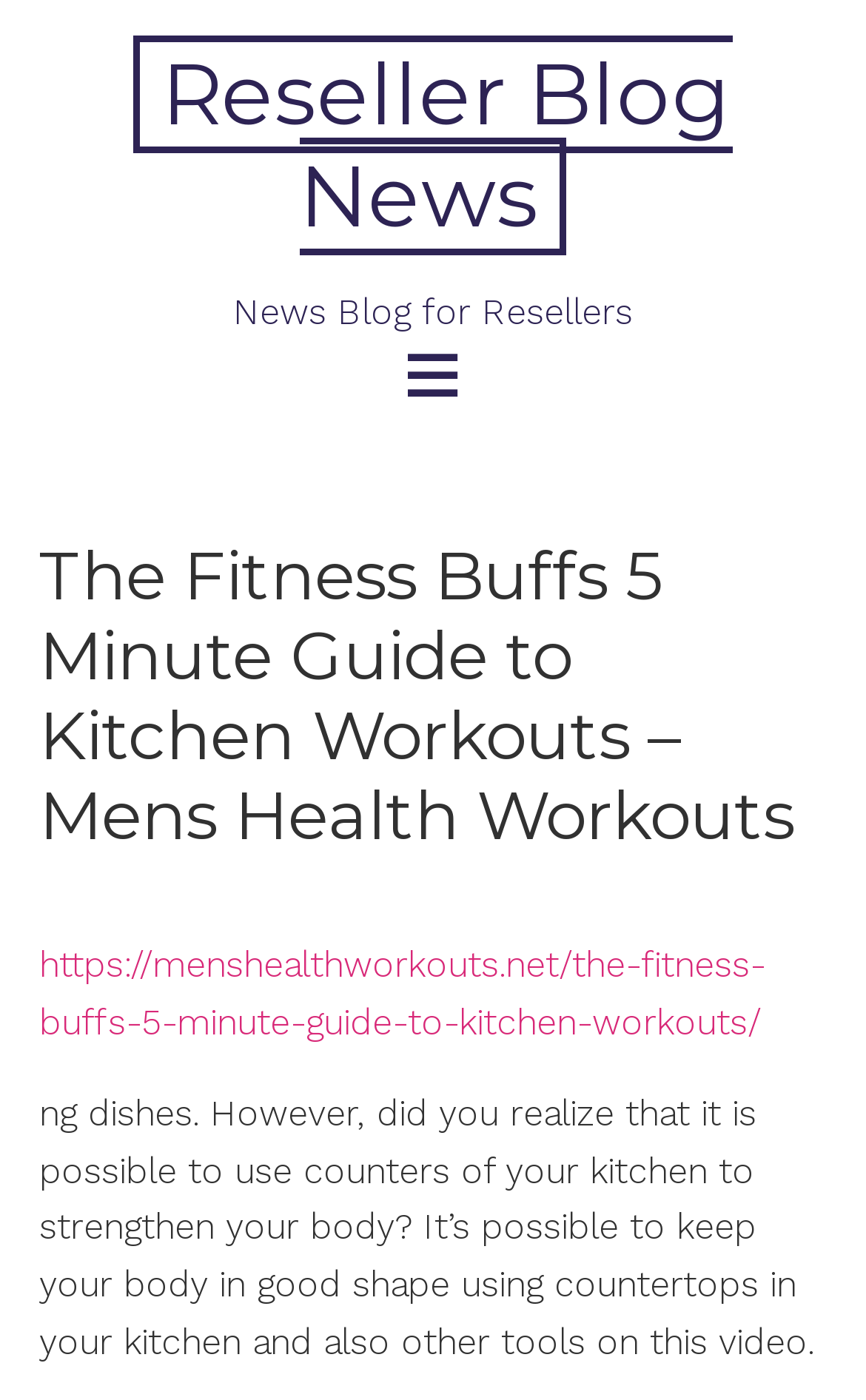Generate a thorough description of the webpage.

The webpage is about a fitness guide, specifically a 5-minute kitchen workout. At the top left, there is a link to "Reseller Blog News" with a description "News Blog for Resellers" placed to its right. Below these elements, there is a button with an icon, which is situated near the center of the top section of the page.

The main content of the webpage is headed by a title "The Fitness Buffs 5 Minute Guide to Kitchen Workouts – Mens Health Workouts" which spans almost the entire width of the page. Below the title, there is a link to the same webpage, followed by a paragraph of text that summarizes the content of the guide. The text explains that it is possible to use kitchen counters and other tools to strengthen one's body and keep it in good shape.